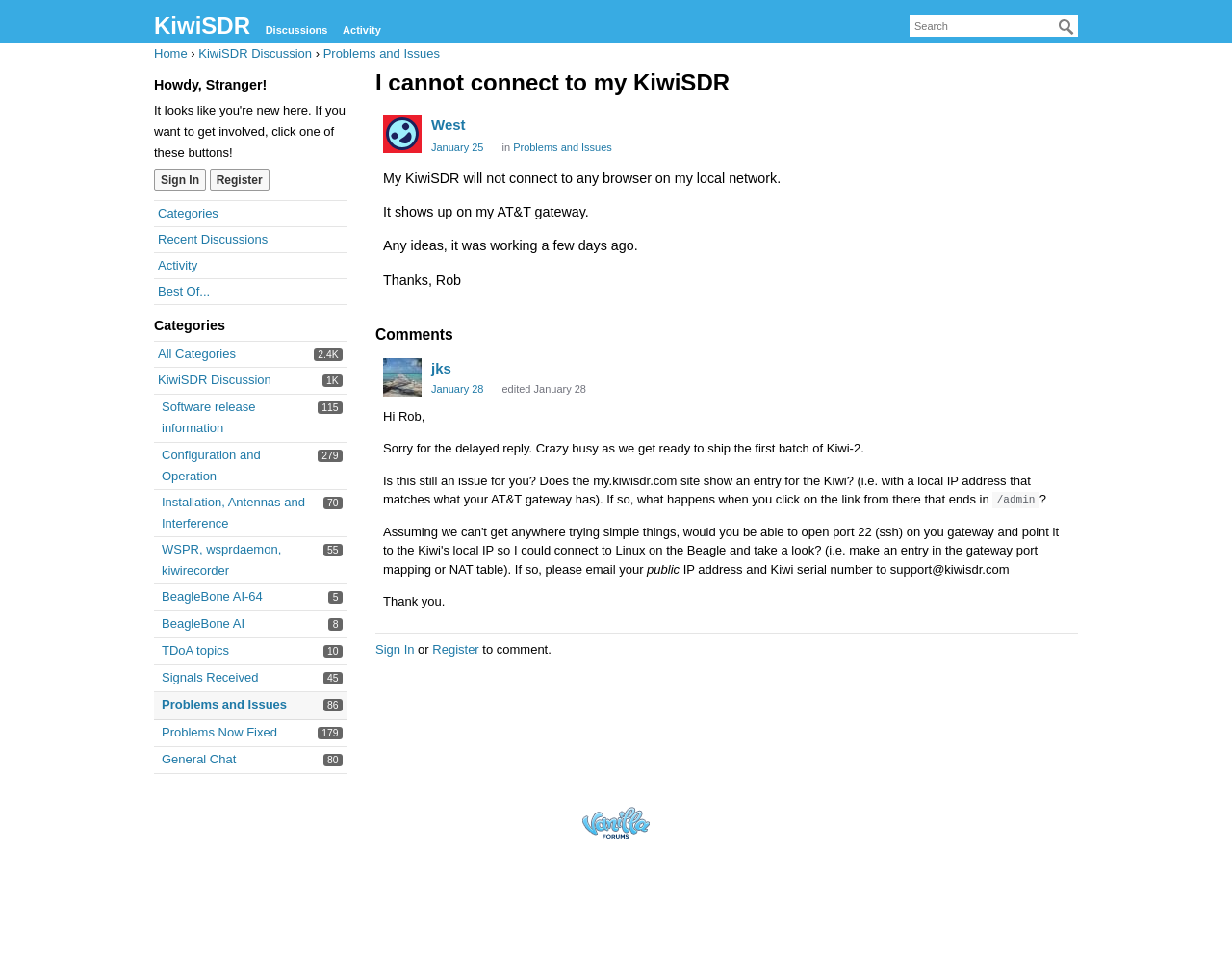Deliver a detailed narrative of the webpage's visual and textual elements.

This webpage is a discussion forum focused on KiwiSDR, a software-defined radio platform. At the top, there is a navigation bar with links to "KiwiSDR", "Discussions", "Activity", and "Home". A search bar is also present, allowing users to search for specific topics.

Below the navigation bar, there is a section with links to various categories, including "Categories", "Recent Discussions", "Activity", and "Best Of...". These links are followed by a list of categories, each with a number of discussions, such as "All Categories", "KiwiSDR Discussion", "Software release information", and "Problems and Issues".

The main content of the page is a discussion thread titled "I cannot connect to my KiwiSDR". The thread starts with a post from "Rob" who is experiencing issues connecting to his KiwiSDR on his local network. The post is followed by a response from "jks" who apologizes for the delayed reply and asks Rob if the issue is still present.

The response from "jks" includes a code snippet and provides instructions for Rob to troubleshoot the issue. The thread also includes links to the user profiles of "Rob" and "jks", as well as timestamps for when the posts were made.

At the bottom of the page, there is a section with links to "Sign In" and "Register" for users who want to comment on the discussion thread.